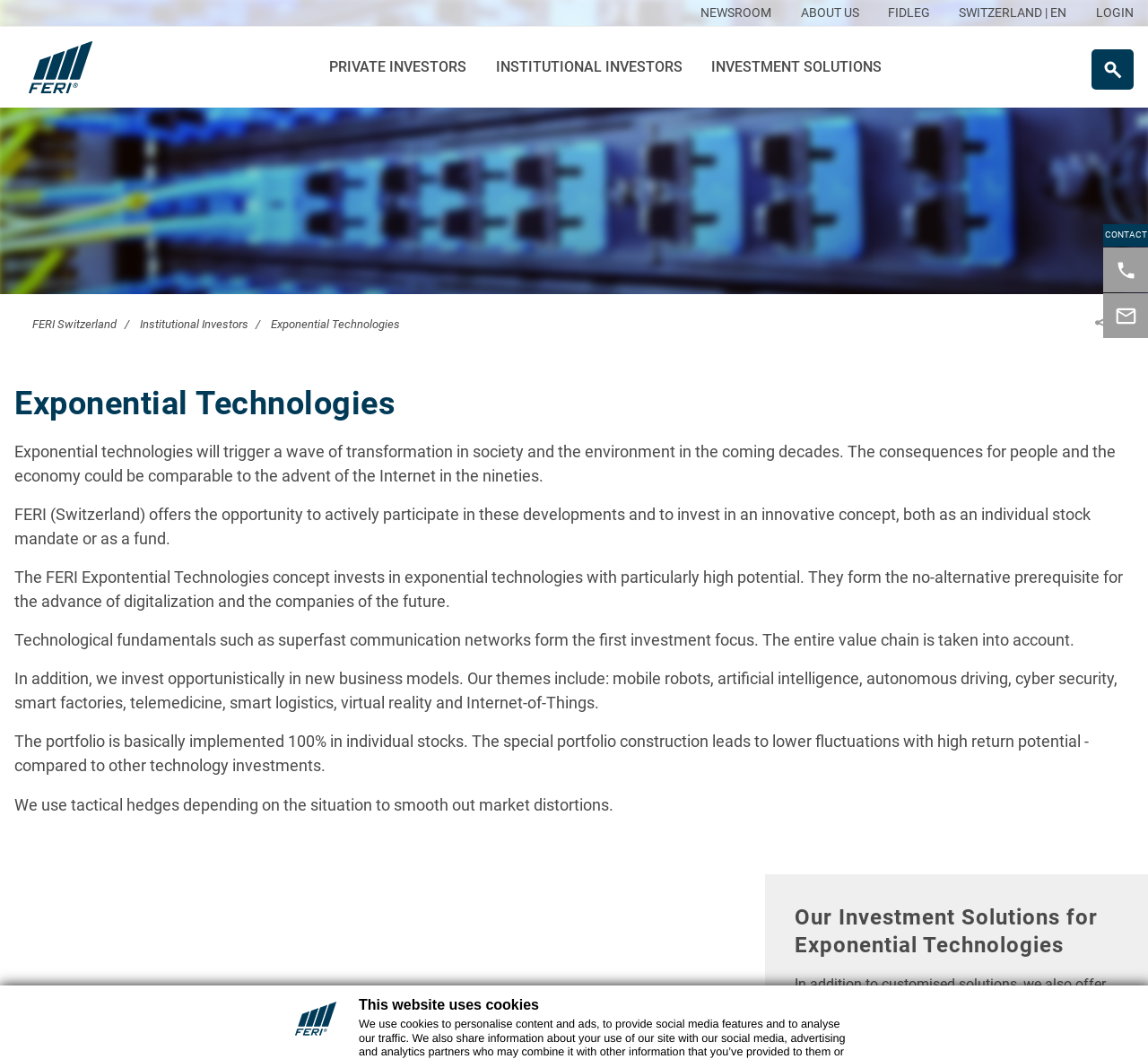Give the bounding box coordinates for the element described by: "SWITZERLAND | EN".

[0.835, 0.002, 0.929, 0.023]